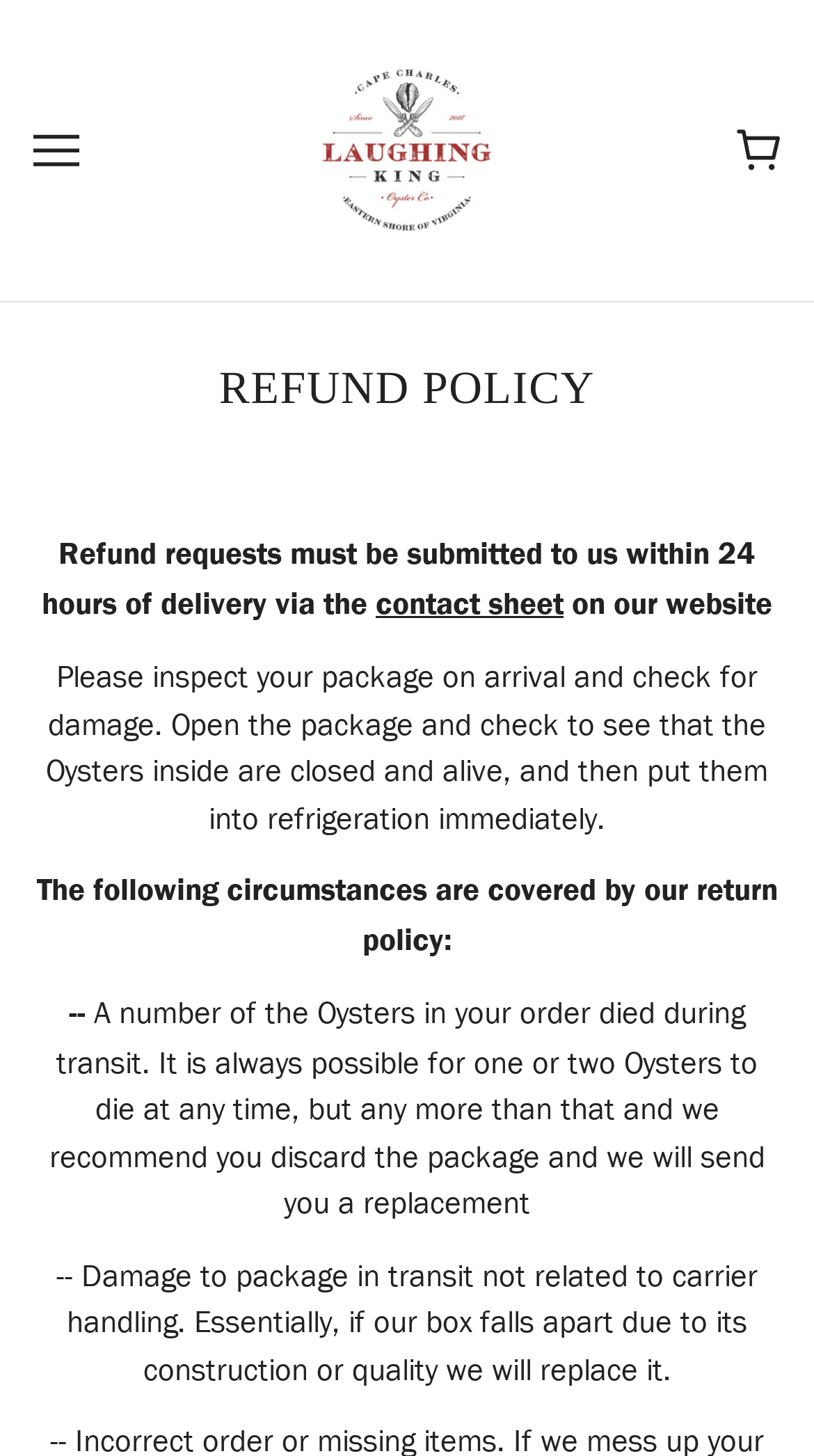Create a detailed narrative describing the layout and content of the webpage.

This webpage is about the refund policy of Laughing King Oysters, an online store that delivers fresh oysters and clams to customers' doors. 

At the top left corner, there is a main menu with a popup option. Next to it, there is an image. On the top right corner, there is a link to the website's homepage, accompanied by an image of the Laughing King Oysters logo. 

Further to the right, there is a link to the shopping cart, which also has a popup menu and an image. 

Below these top navigation elements, the page is divided into sections. The first section is headed by a large title "REFUND POLICY" in the top left area. 

Below the title, there is a paragraph of text explaining the refund request process, which includes a link to a contact sheet on the website. 

The next section explains the importance of inspecting the package upon arrival and checking the oysters for damage. 

Following this, there is a list of circumstances covered by the return policy, including the death of oysters during transit and damage to the package not related to carrier handling.